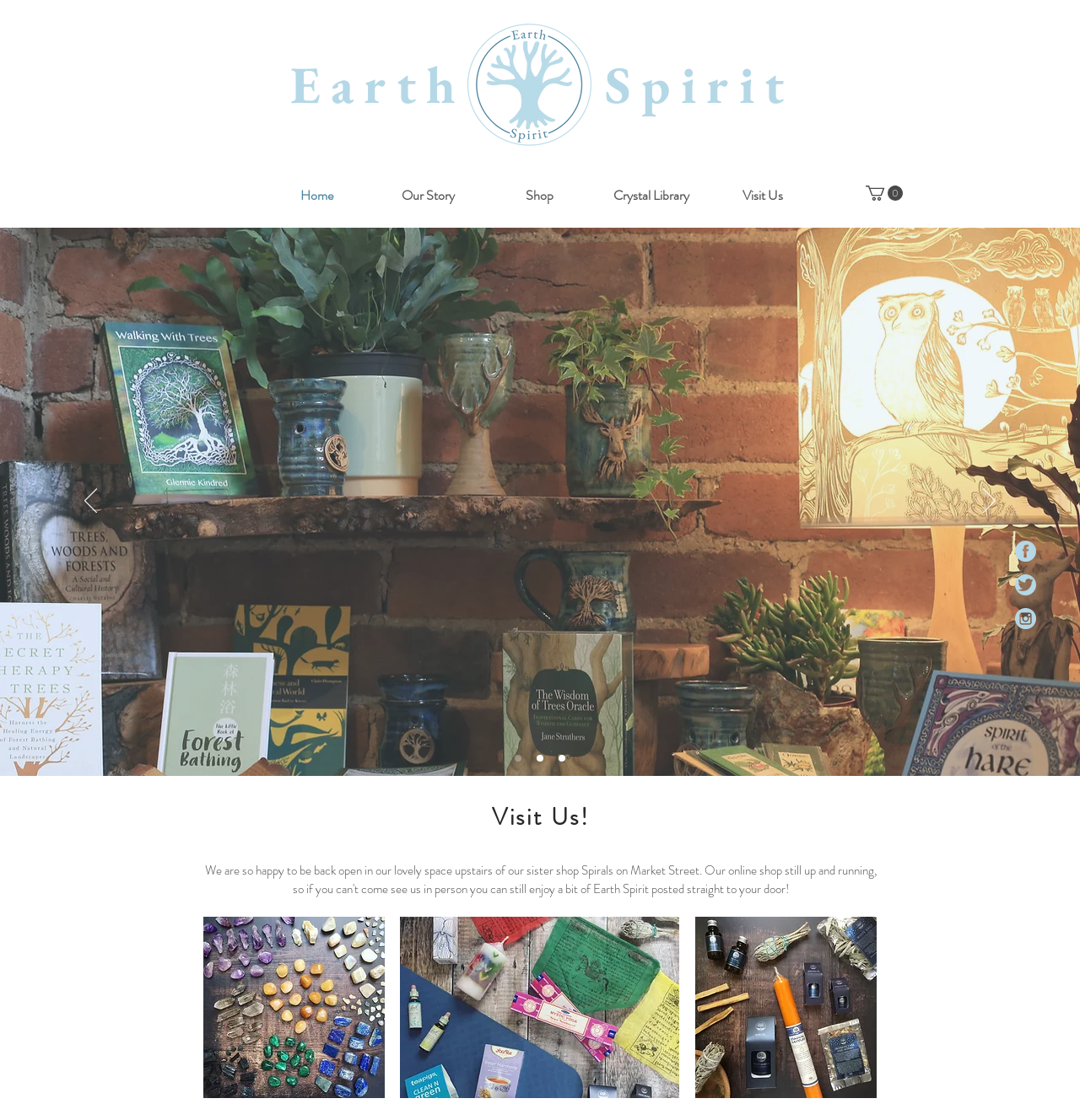What is the location of the shop?
Use the image to give a comprehensive and detailed response to the question.

The location of the shop can be found in the text of the heading element that reads 'We are so happy to be back open in our lovely space upstairs of our sister shop Spirals on Market Street...'. This text provides information about the shop's location.